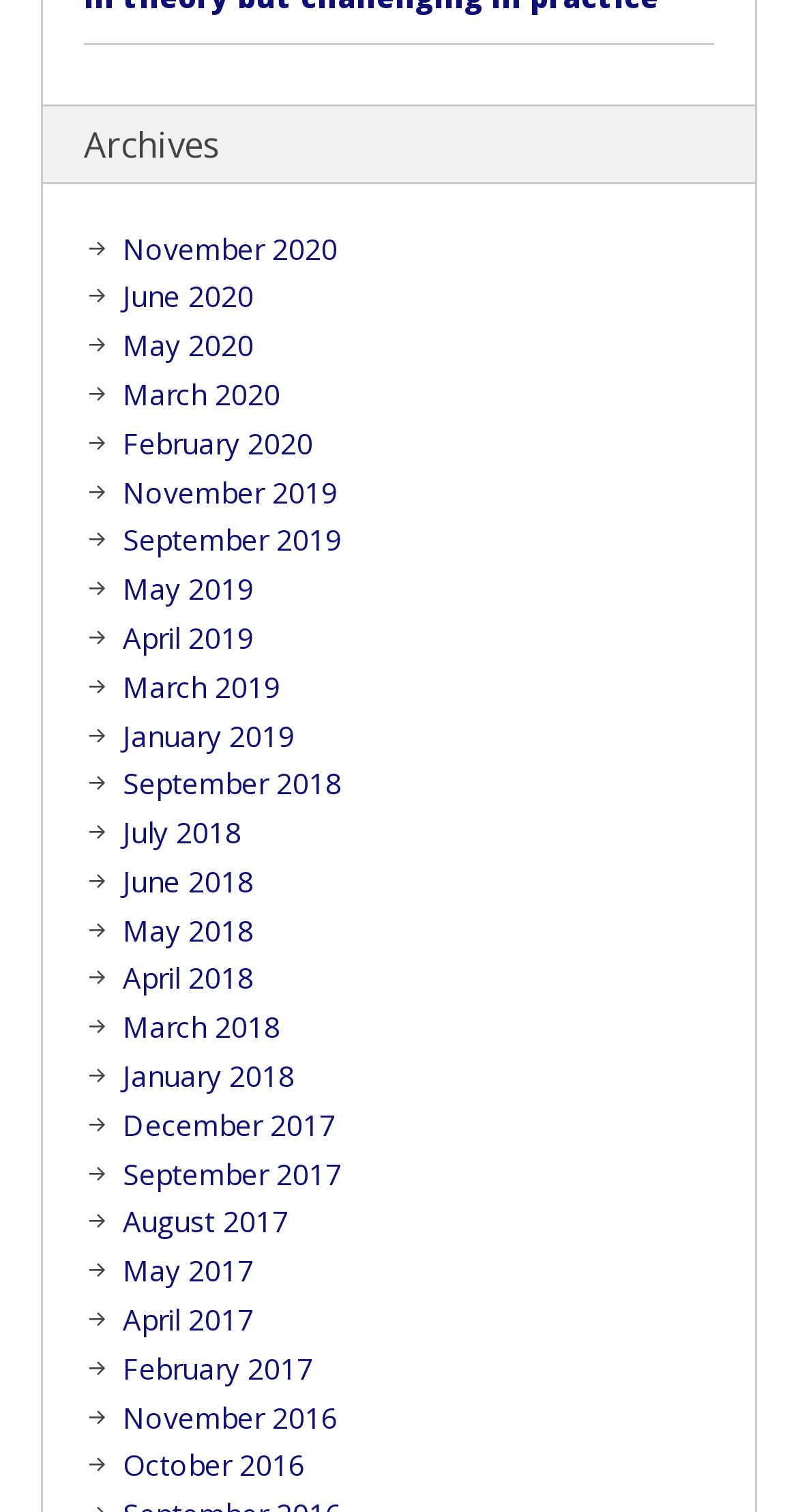Are there any months listed in 2017?
Provide a well-explained and detailed answer to the question.

I examined the list of links and found that there are three months listed in 2017: December, September, and August.